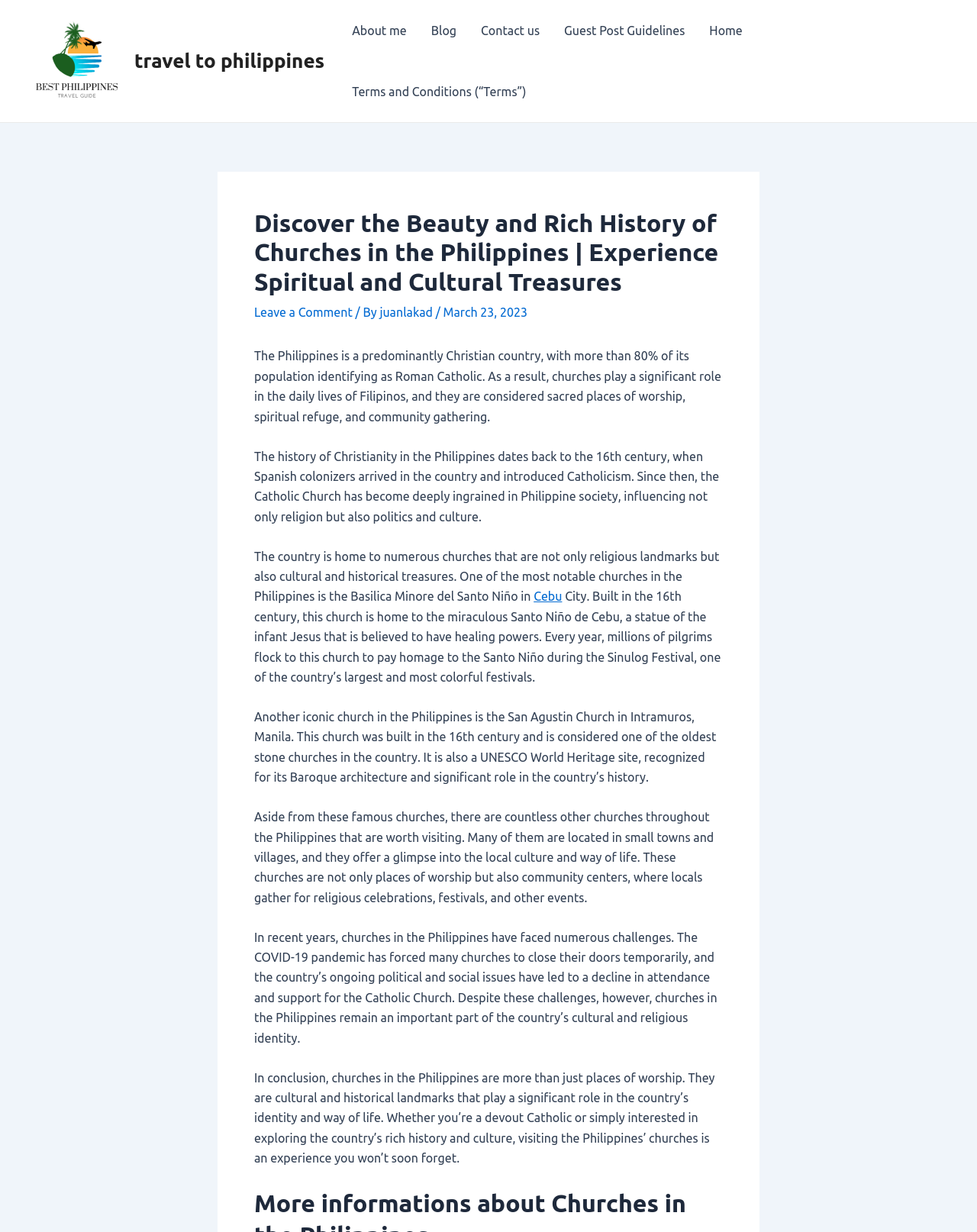Locate the bounding box coordinates of the clickable area to execute the instruction: "Explore the 'Home' page". Provide the coordinates as four float numbers between 0 and 1, represented as [left, top, right, bottom].

[0.714, 0.0, 0.773, 0.05]